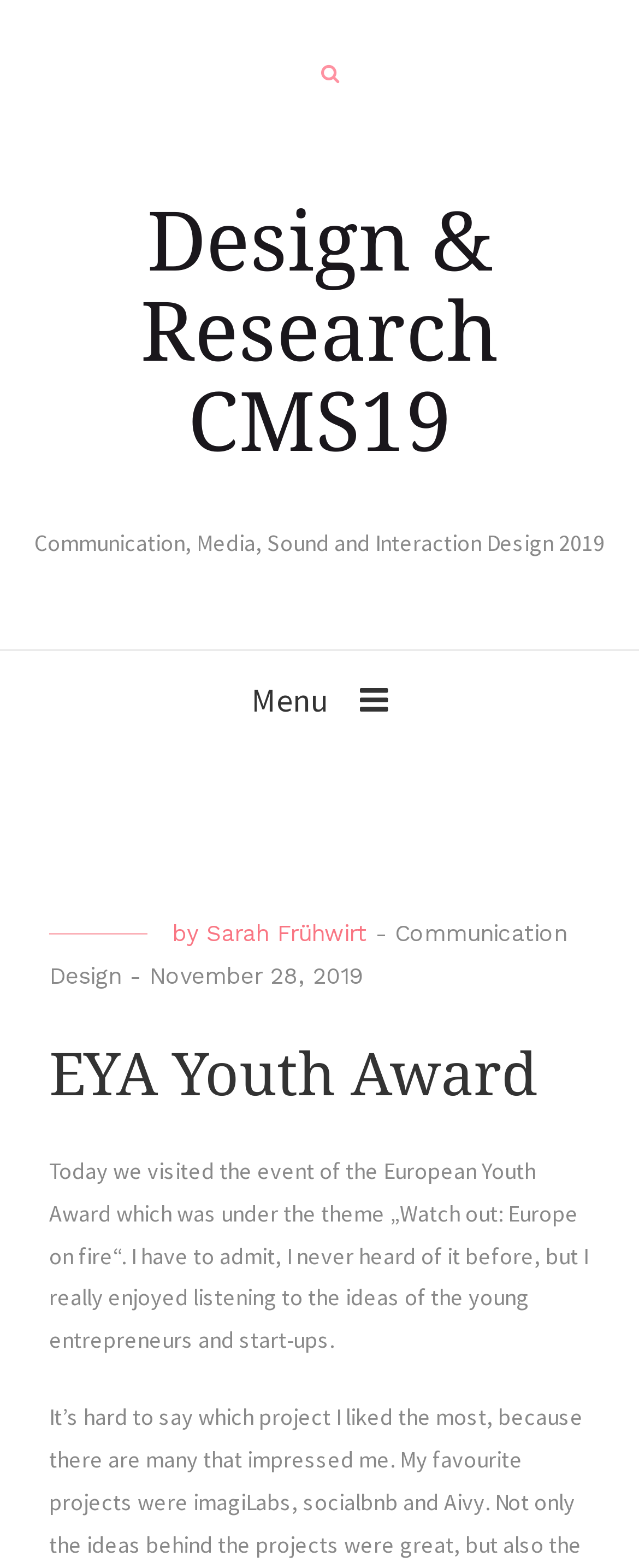Please give a succinct answer using a single word or phrase:
What is the theme of the European Youth Award event?

Watch out: Europe on fire